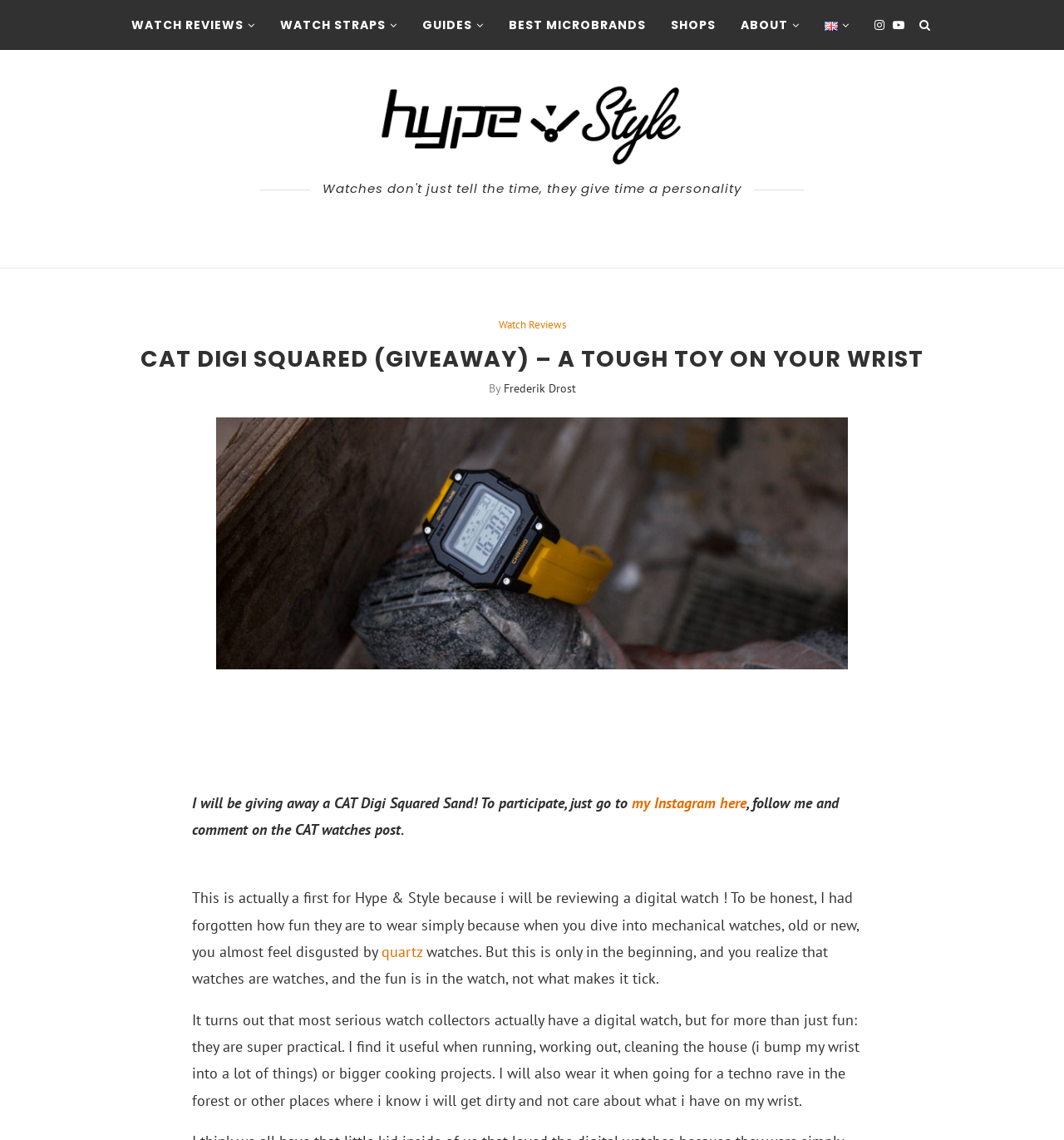Please look at the image and answer the question with a detailed explanation: Who is the author of the review?

The author of the review is mentioned in the text 'By Frederik Drost' which appears below the heading 'CAT DIGI SQUARED (GIVEAWAY) – A TOUGH TOY ON YOUR WRIST'.